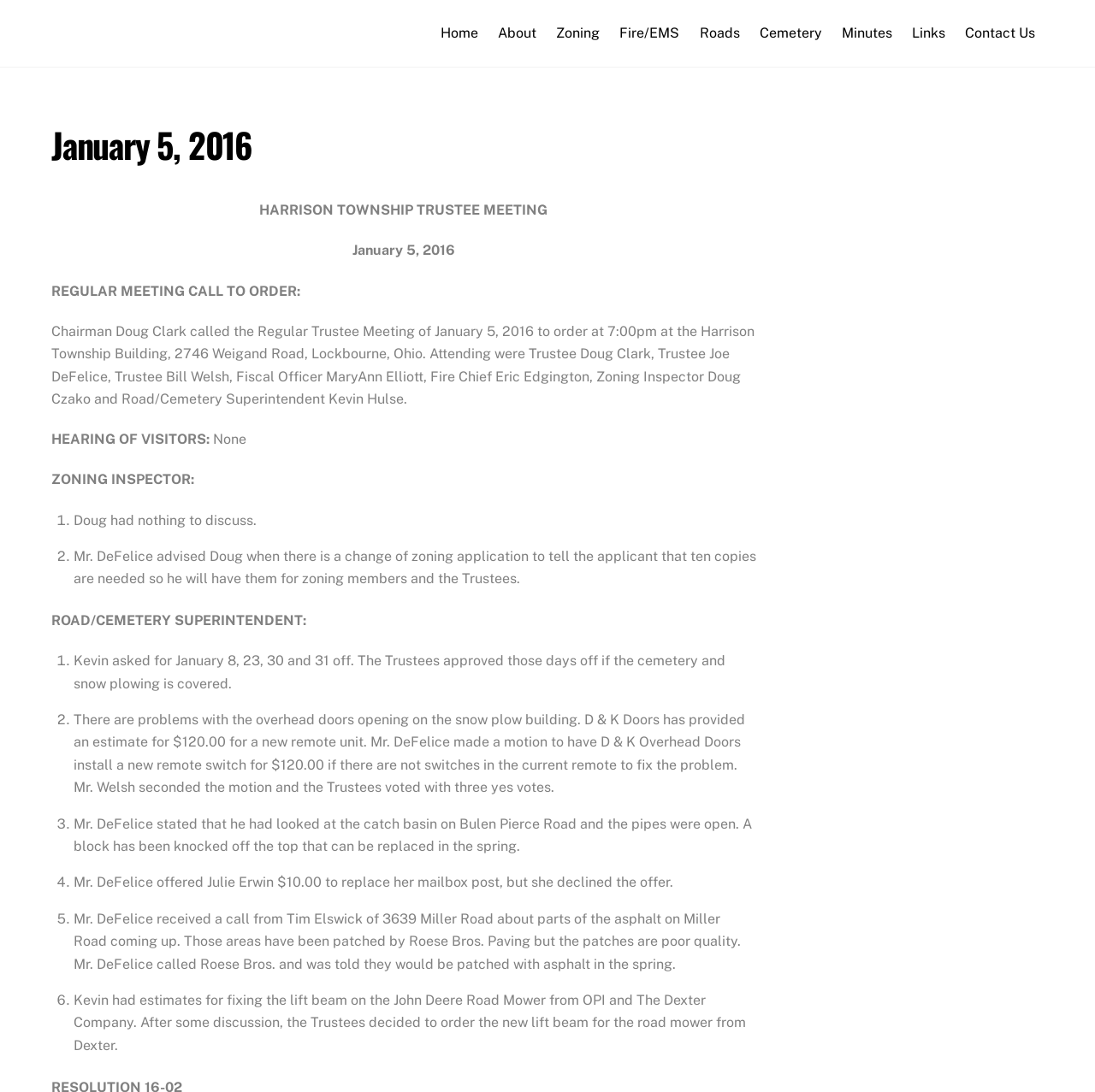Locate the bounding box coordinates of the clickable part needed for the task: "Click Zoning".

[0.501, 0.013, 0.555, 0.048]